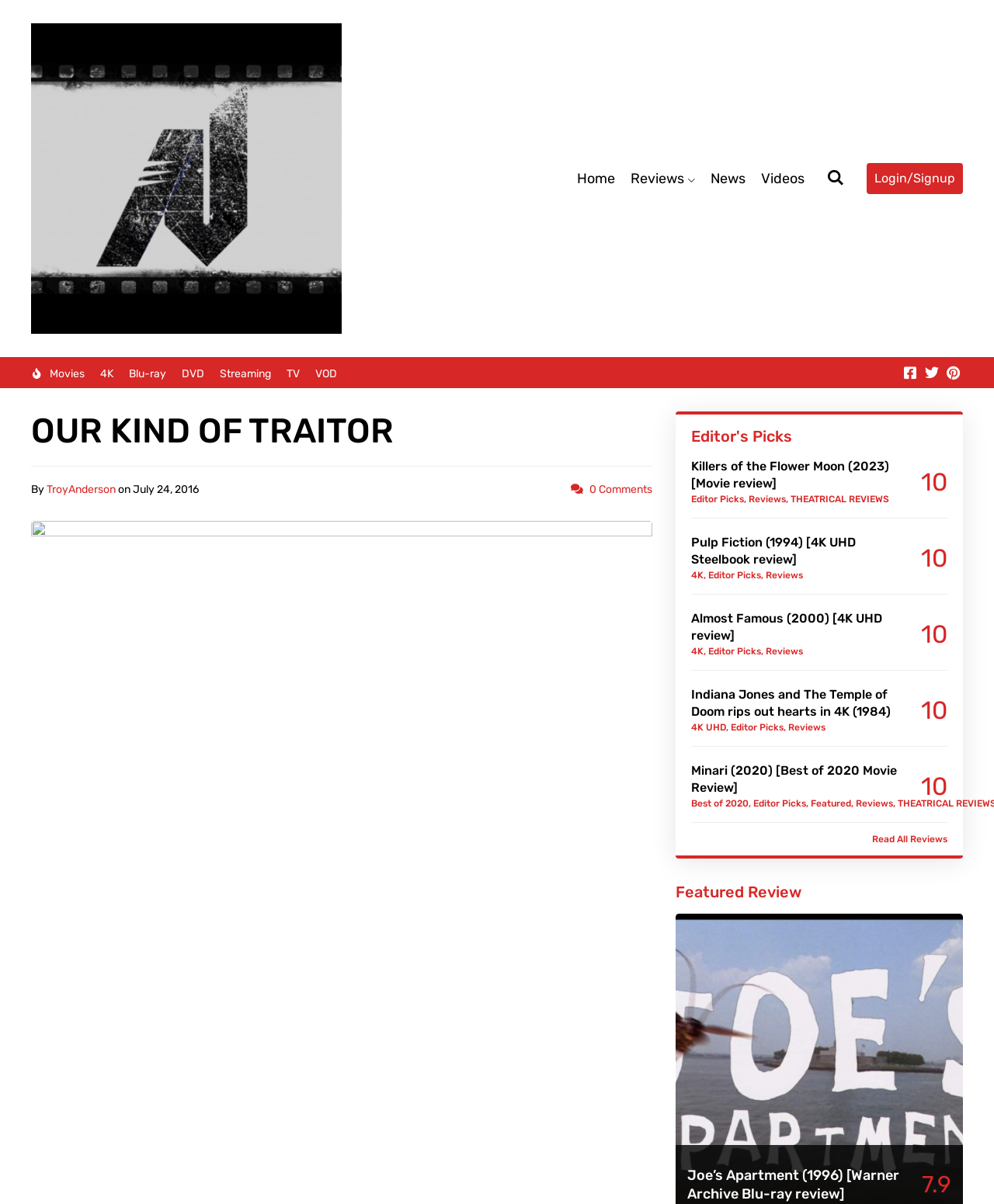Please specify the bounding box coordinates of the clickable region to carry out the following instruction: "Check out the Editor's Picks". The coordinates should be four float numbers between 0 and 1, in the format [left, top, right, bottom].

[0.695, 0.354, 0.953, 0.371]